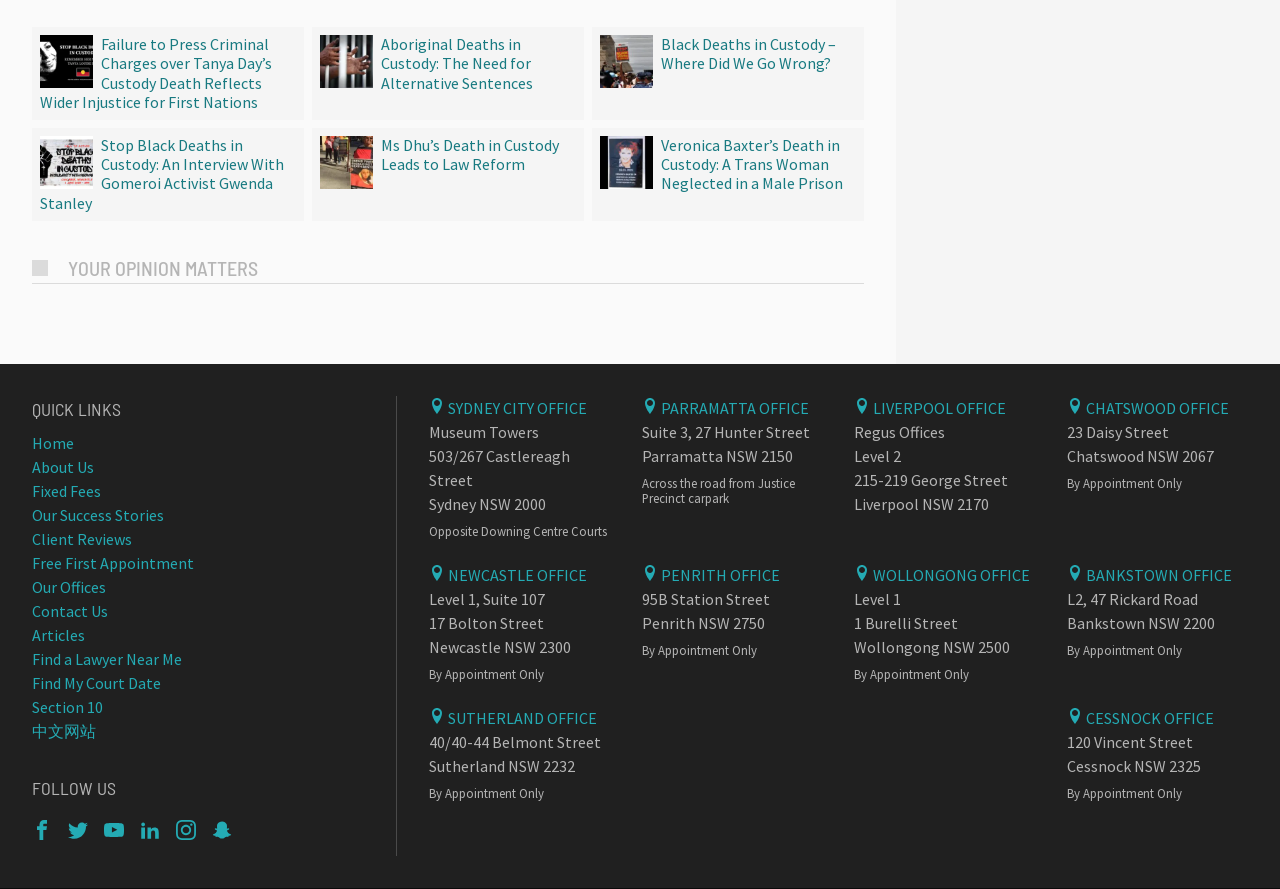Look at the image and answer the question in detail:
What is the address of the Parramatta Office?

I found the address of the Parramatta Office by looking at the StaticText elements under the 'PARRAMATTA OFFICE' heading, which lists the address as 'Suite 3, 27 Hunter Street'.